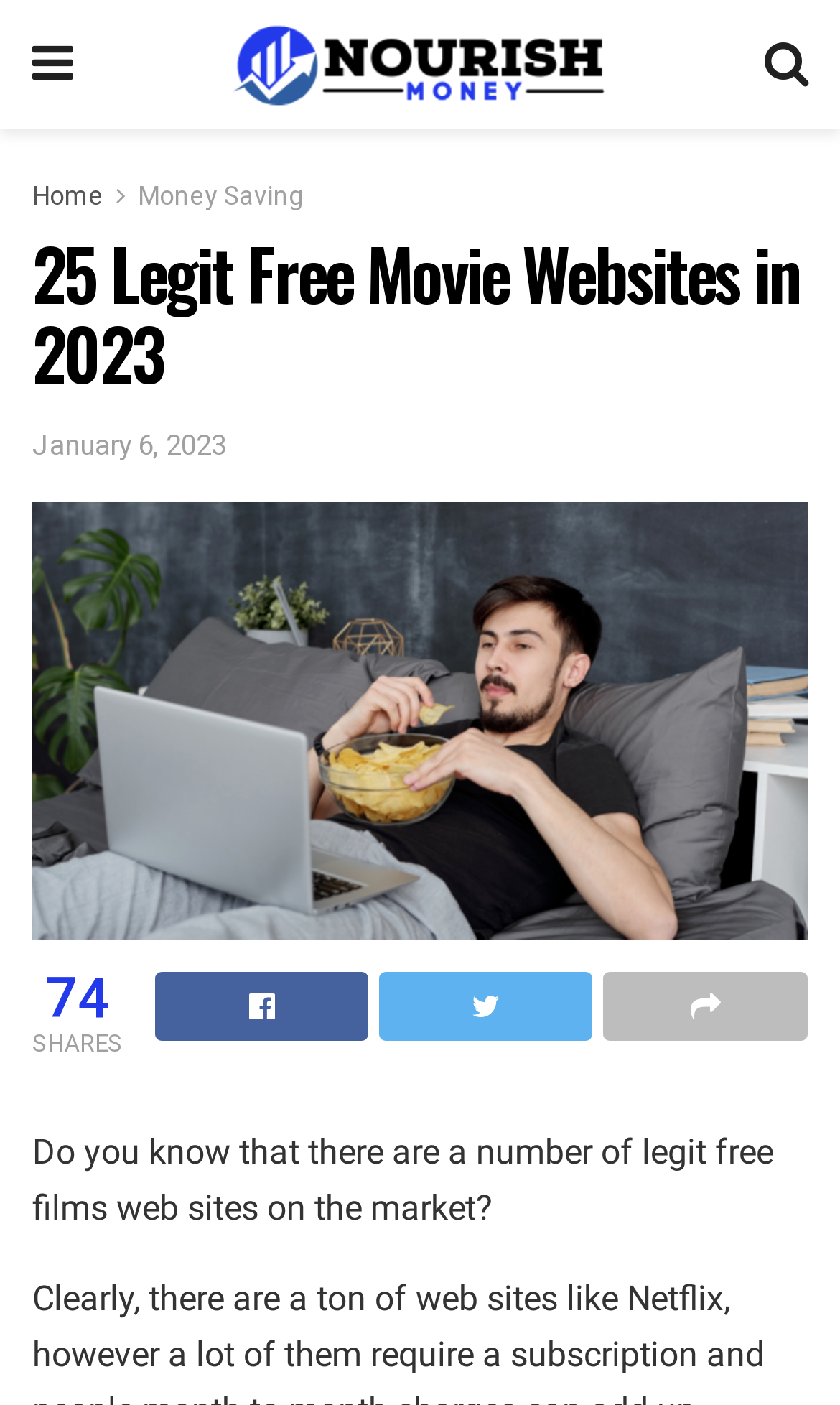Present a detailed account of what is displayed on the webpage.

The webpage appears to be an article about free movie websites. At the top left, there is a link with a Facebook icon, and next to it, a link with the website's name, "Nourish Money", accompanied by a logo image. On the top right, there is a link with a Twitter icon. Below these links, there are navigation links, including "Home" and "Money Saving".

The main title of the article, "25 Legit Free Movie Websites in 2023", is prominently displayed in a large font, spanning the entire width of the page. Below the title, there is a link with the date "January 6, 2023". The article's title is repeated as a link below the date, accompanied by an image.

In the middle of the page, there are social media sharing links, including Facebook, Twitter, and Pinterest, along with a count of 74 shares. Below these links, there is a brief introductory paragraph that reads, "Do you know that there are a number of legit free films web sites on the market?"